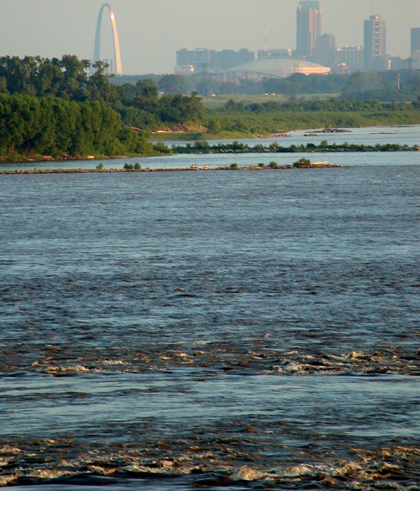Create a detailed narrative of what is happening in the image.

This captivating photo showcases a serene view along the Mississippi River, featuring the iconic Gateway Arch in the background. The image is captured just before sunset, illuminating the landscape with warm, golden hues. Lush greenery lines the riverbank, contrasting beautifully with the flowing water below. In the distance, the silhouette of the city skyline adds a modern ambiance to the tranquil scene. The gentle ripples on the river's surface reflect the soft light of the setting sun, creating a picturesque moment that embodies the beauty of Missouri's natural and urban charm.